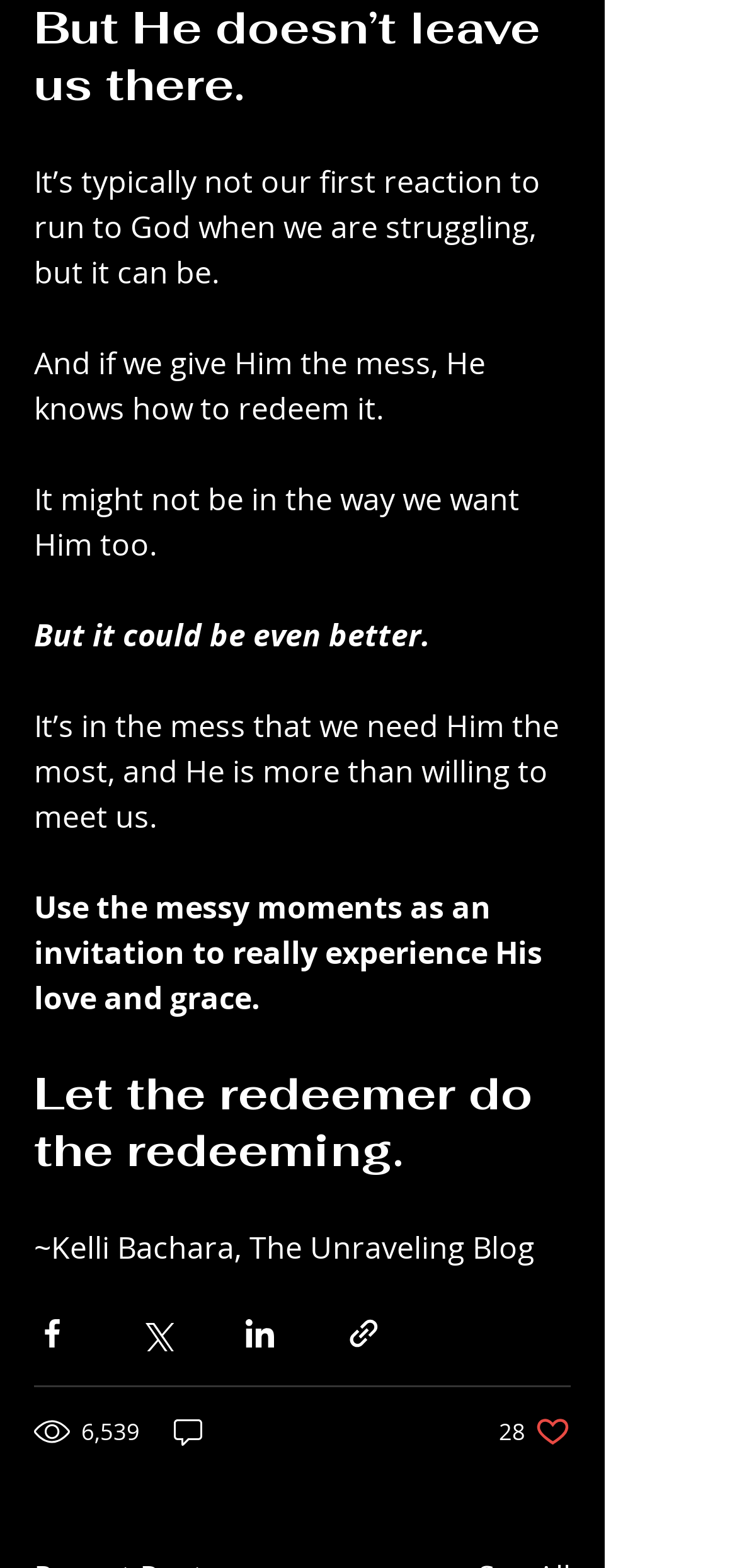Answer the question using only a single word or phrase: 
How many comments does this post have?

0